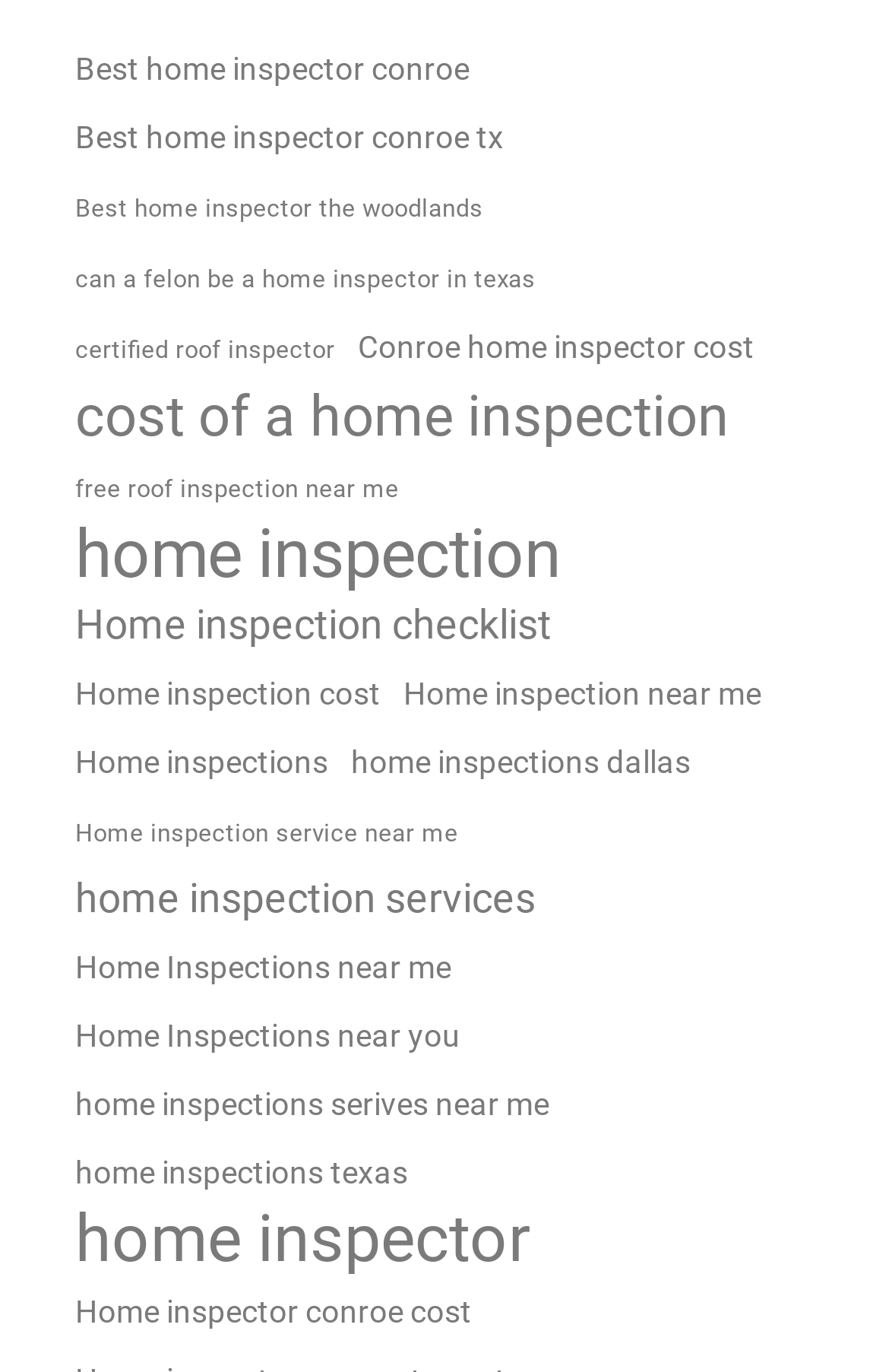Please locate the bounding box coordinates of the region I need to click to follow this instruction: "browse August 2021".

None